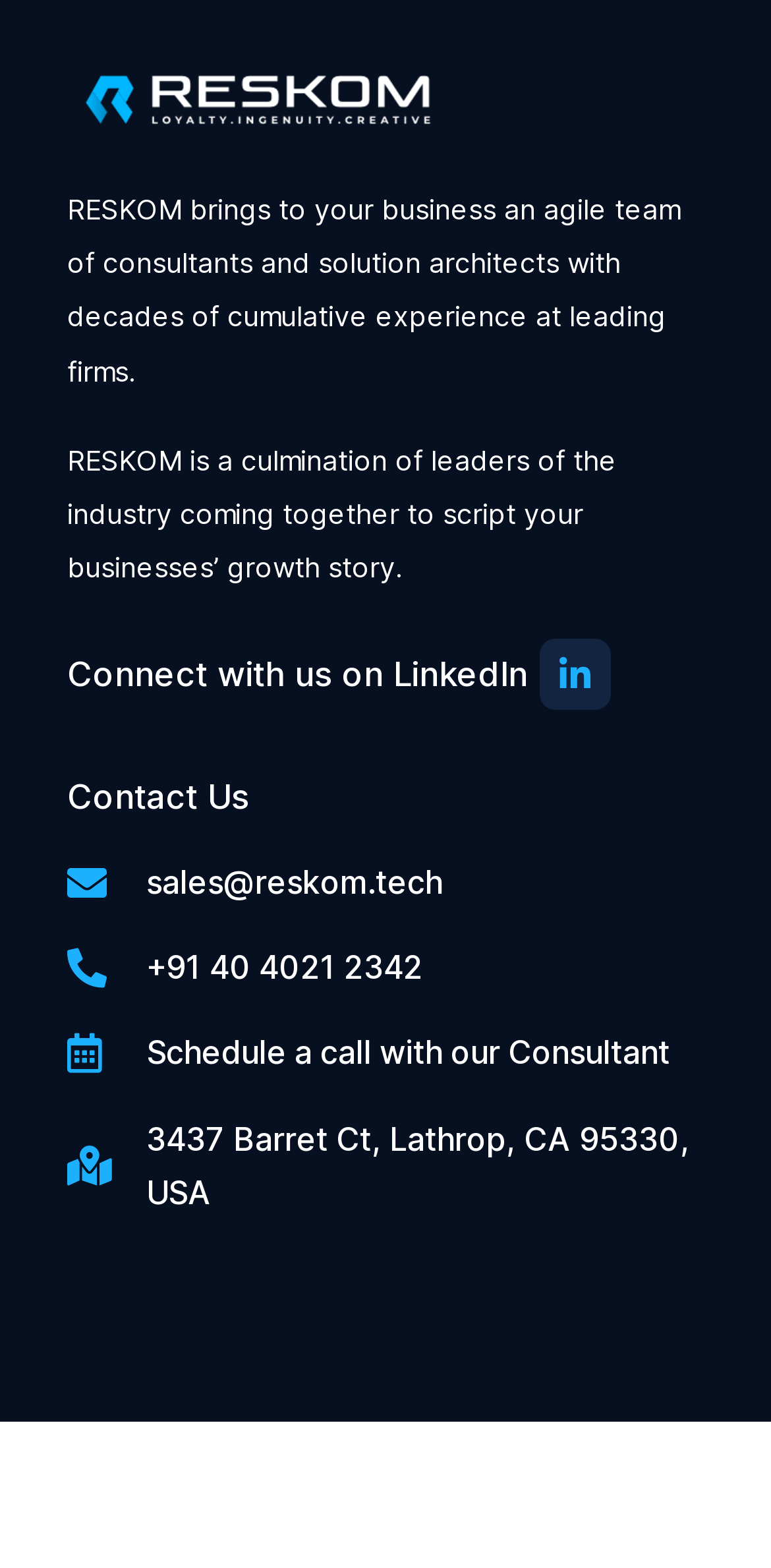What is the copyright year of RESKOM's website?
Please give a detailed and elaborate answer to the question based on the image.

The webpage has a heading element with the text '© Copyright RESKOM Technology Services Pvt. Ltd. 2024. All rights reserved.', which indicates that the copyright year of RESKOM's website is 2024.